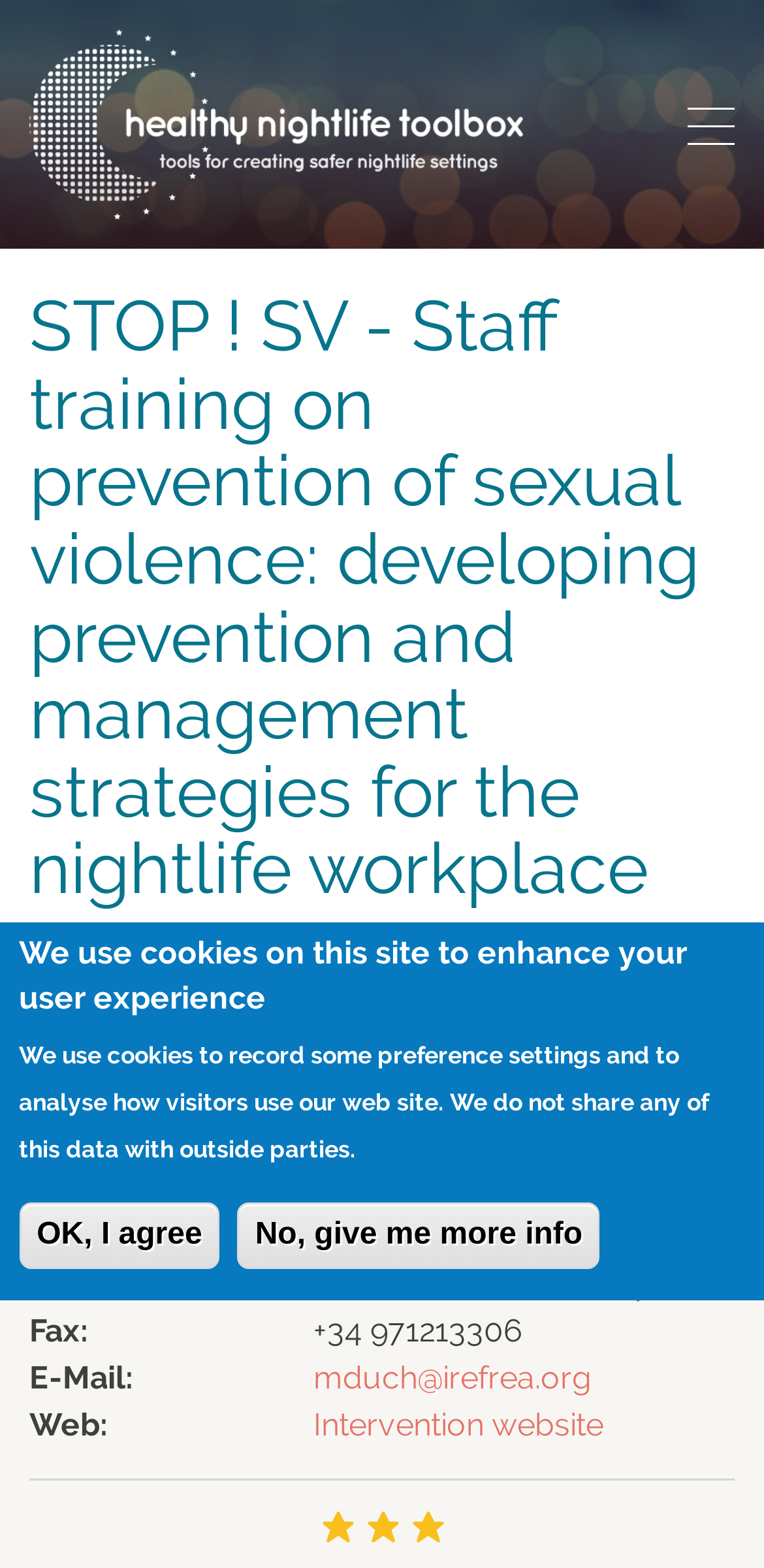Please identify the bounding box coordinates of the area I need to click to accomplish the following instruction: "Visit the intervention website".

[0.41, 0.897, 0.79, 0.92]